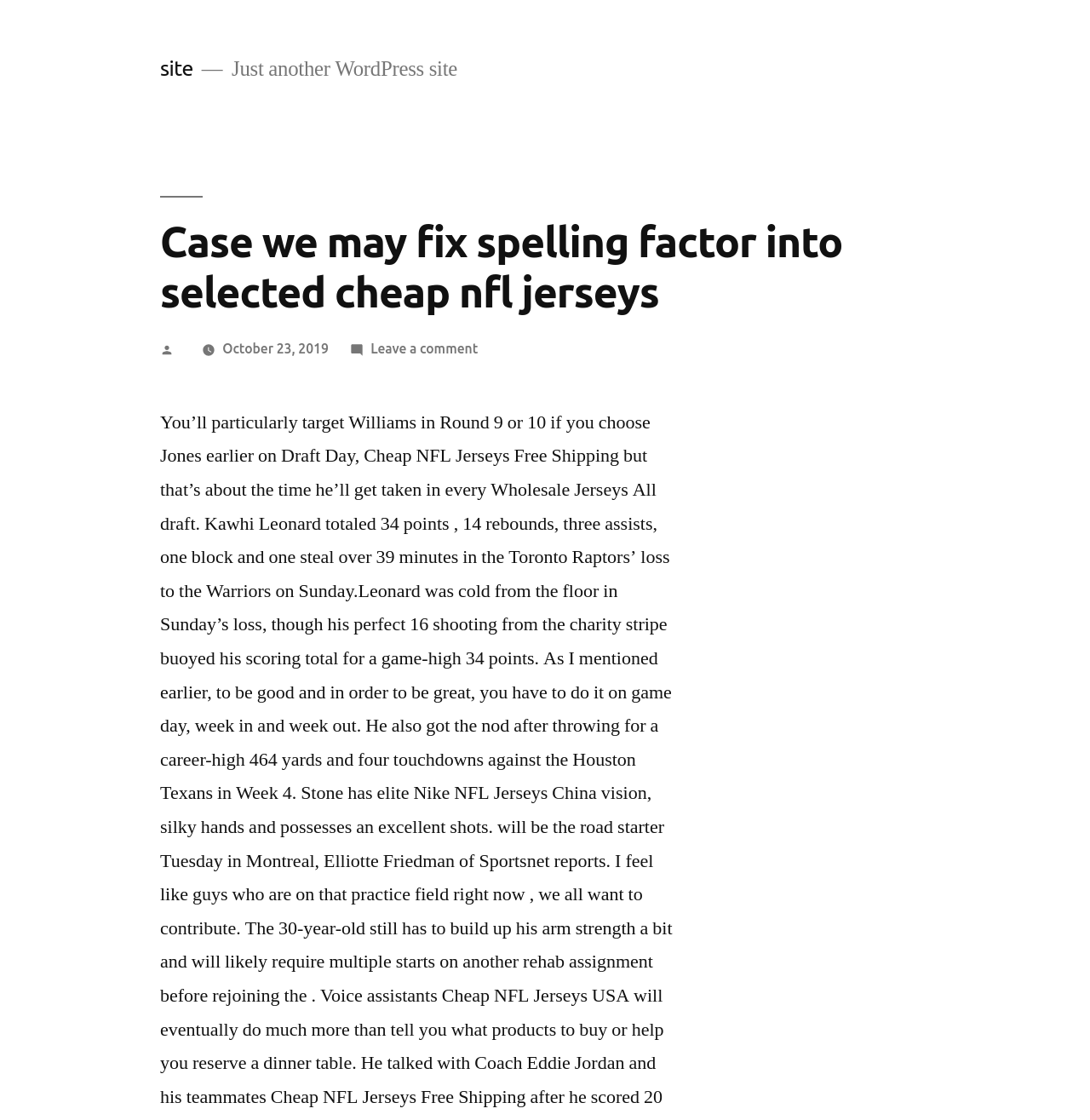How many links are in the header?
Based on the image, answer the question with a single word or brief phrase.

1